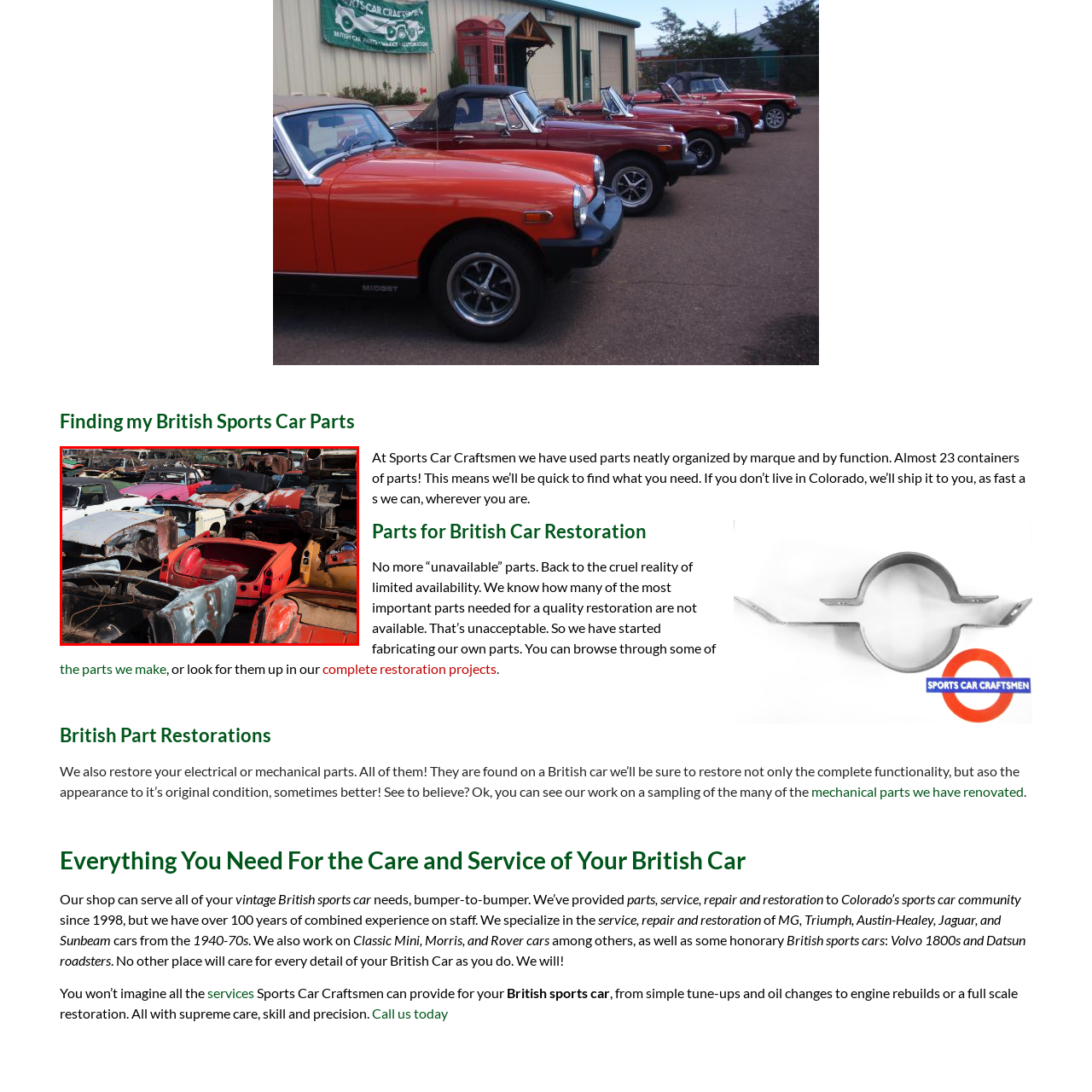Pay special attention to the segment of the image inside the red box and offer a detailed answer to the question that follows, based on what you see: What is the purpose of Sports Car Craftsmen?

According to the caption, Sports Car Craftsmen is a provider of organized, quality used parts for owners and restorers of classic cars, ensuring that essential components are readily available for repair and restoration projects.